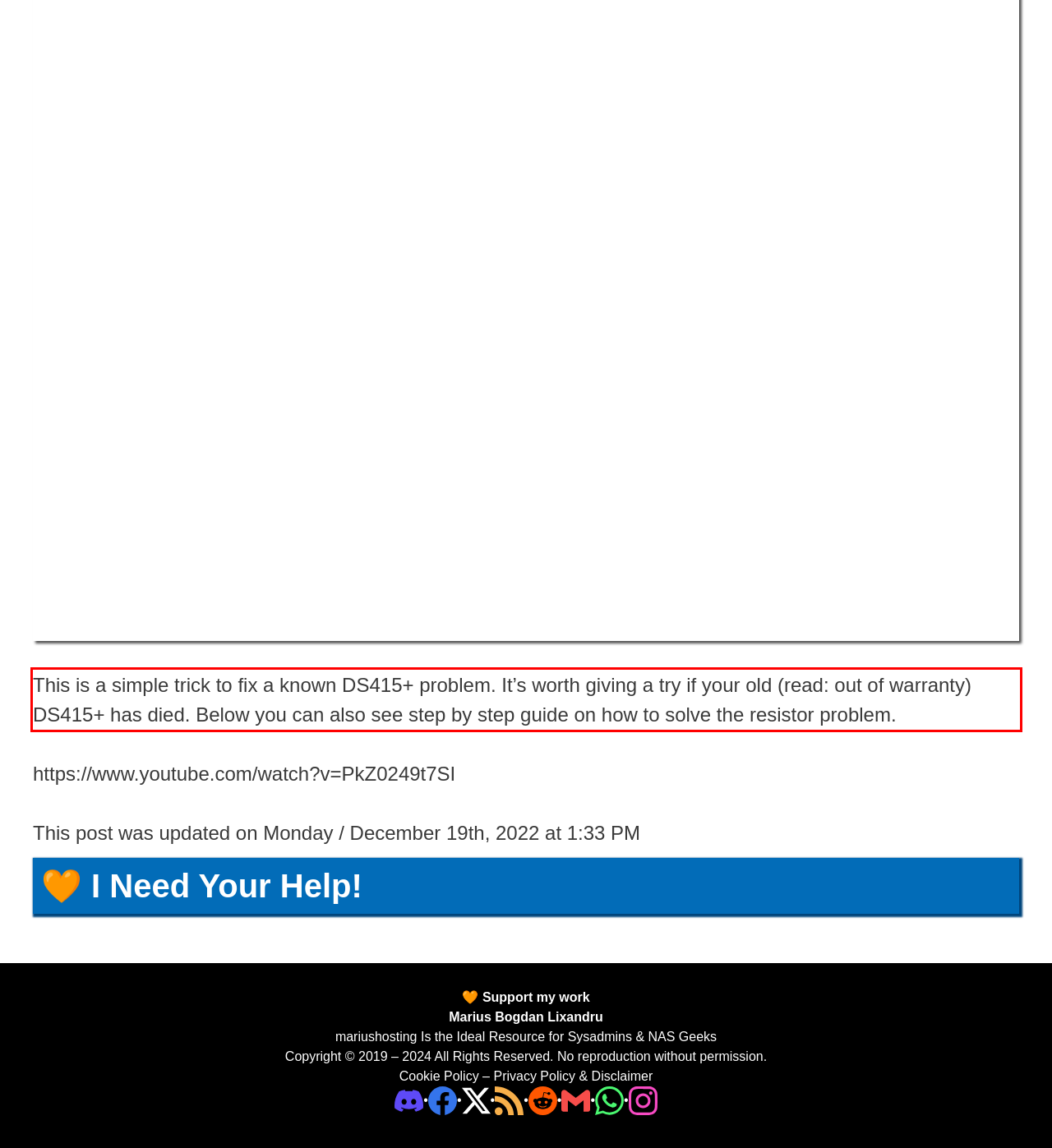Analyze the screenshot of the webpage and extract the text from the UI element that is inside the red bounding box.

This is a simple trick to fix a known DS415+ problem. It’s worth giving a try if your old (read: out of warranty) DS415+ has died. Below you can also see step by step guide on how to solve the resistor problem.